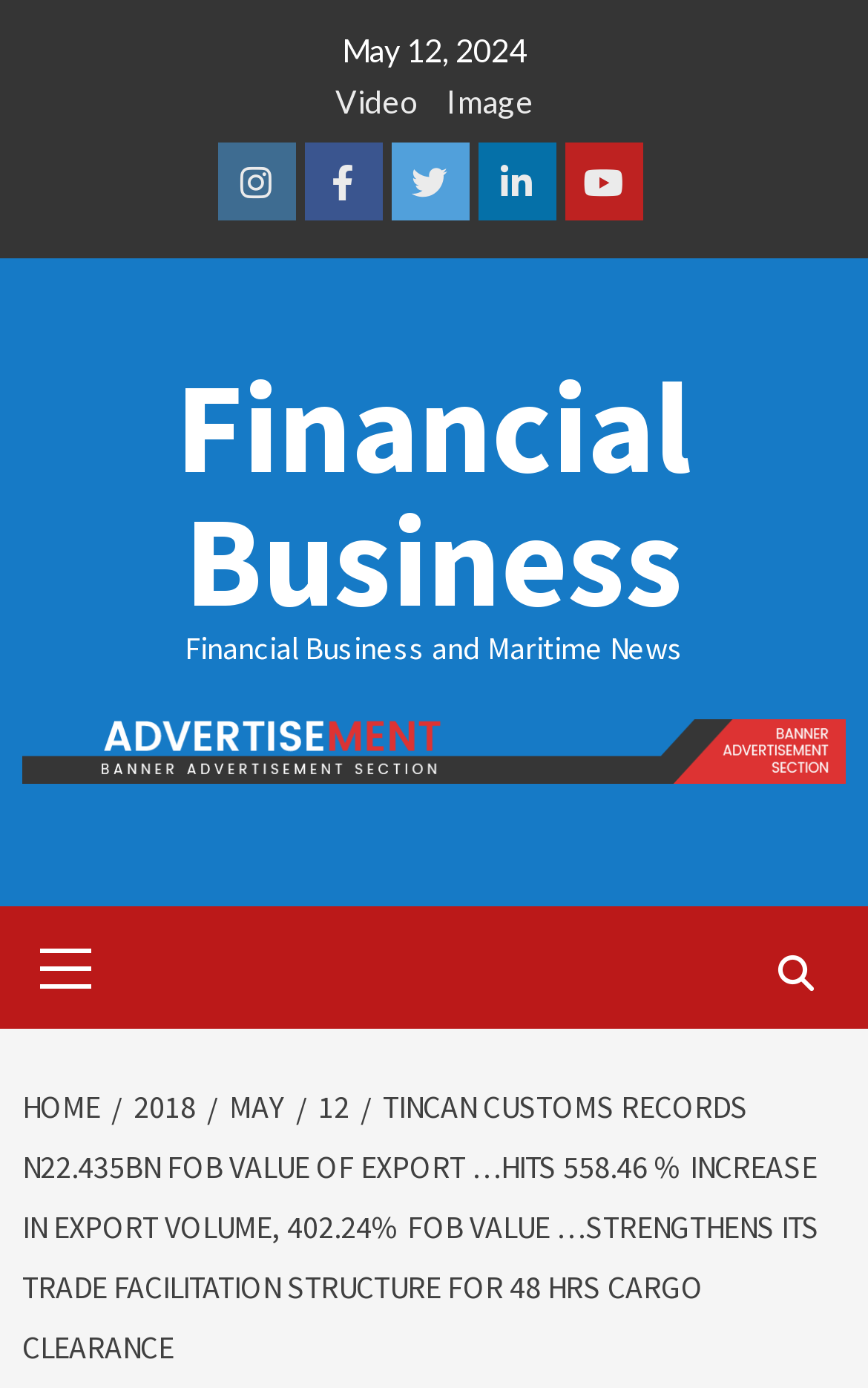Identify the bounding box coordinates of the clickable region to carry out the given instruction: "View image".

[0.488, 0.058, 0.614, 0.098]